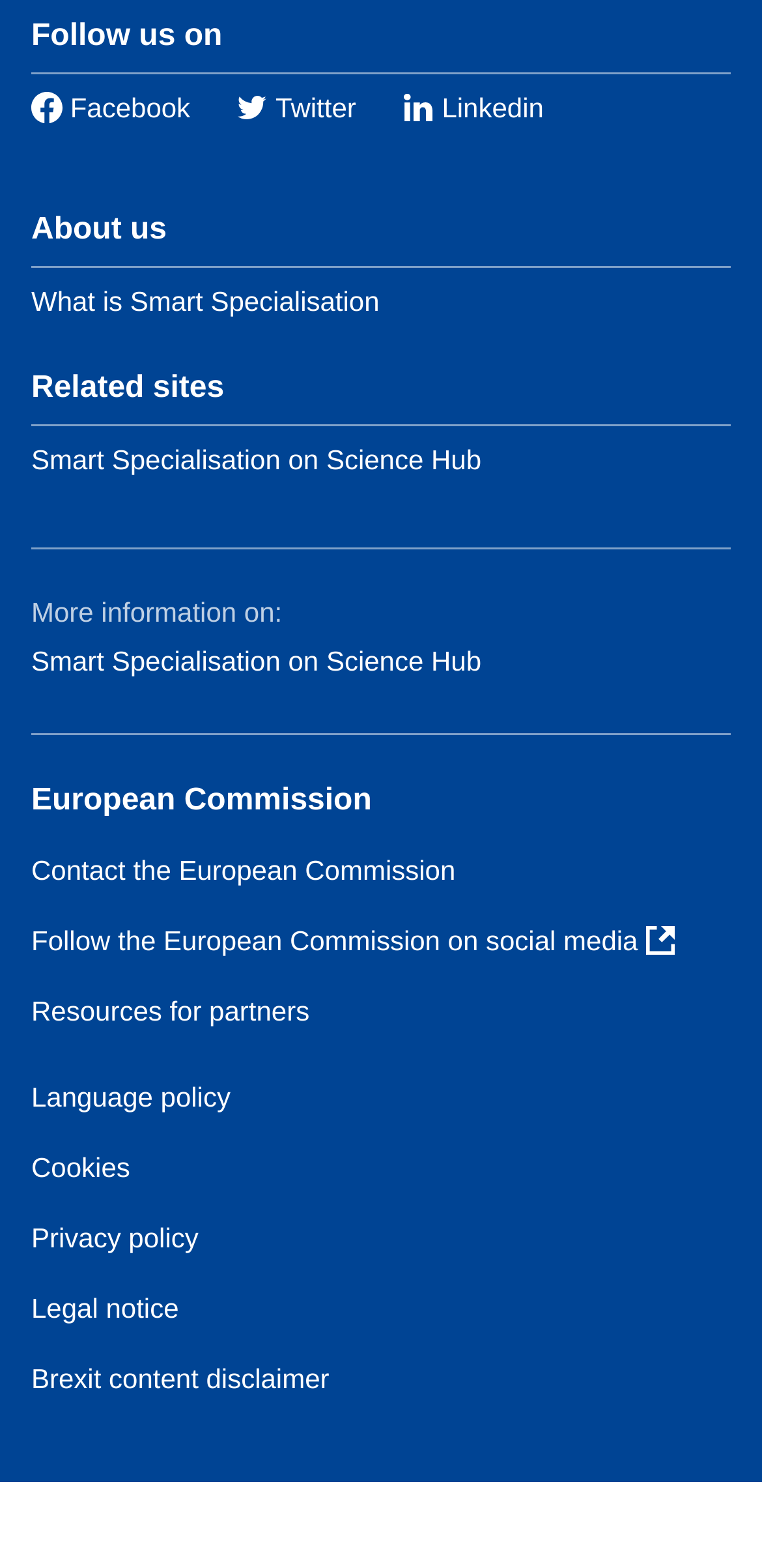Locate the bounding box coordinates of the element that needs to be clicked to carry out the instruction: "Follow us on Facebook". The coordinates should be given as four float numbers ranging from 0 to 1, i.e., [left, top, right, bottom].

[0.041, 0.058, 0.25, 0.08]